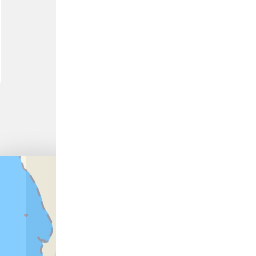What is the name of the hotel associated with the map?
Based on the image, provide your answer in one word or phrase.

St. Pierre Park Hotel & Golf